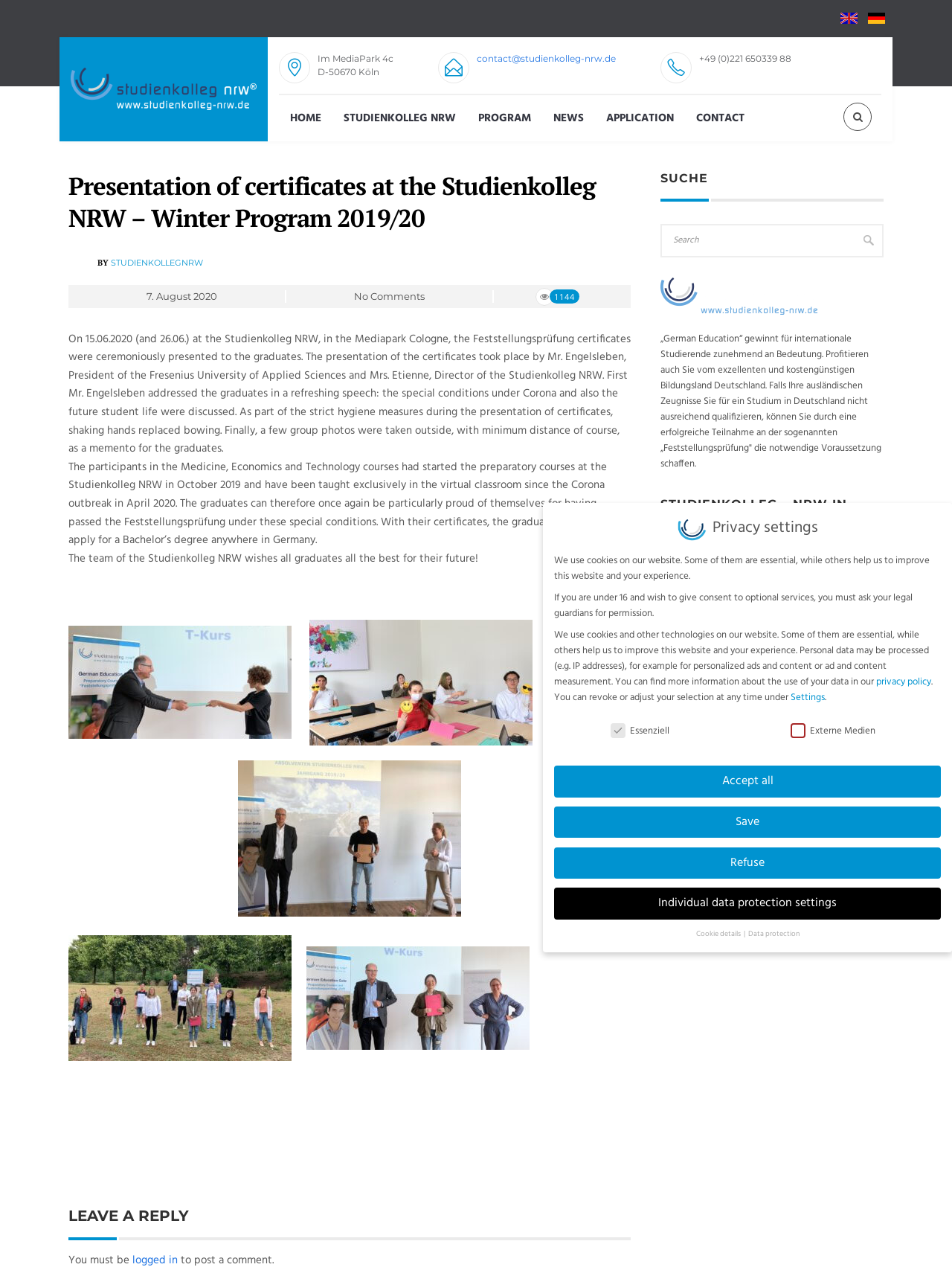What is the name of the university mentioned in the text?
Look at the screenshot and respond with a single word or phrase.

Fresenius University of Applied Sciences